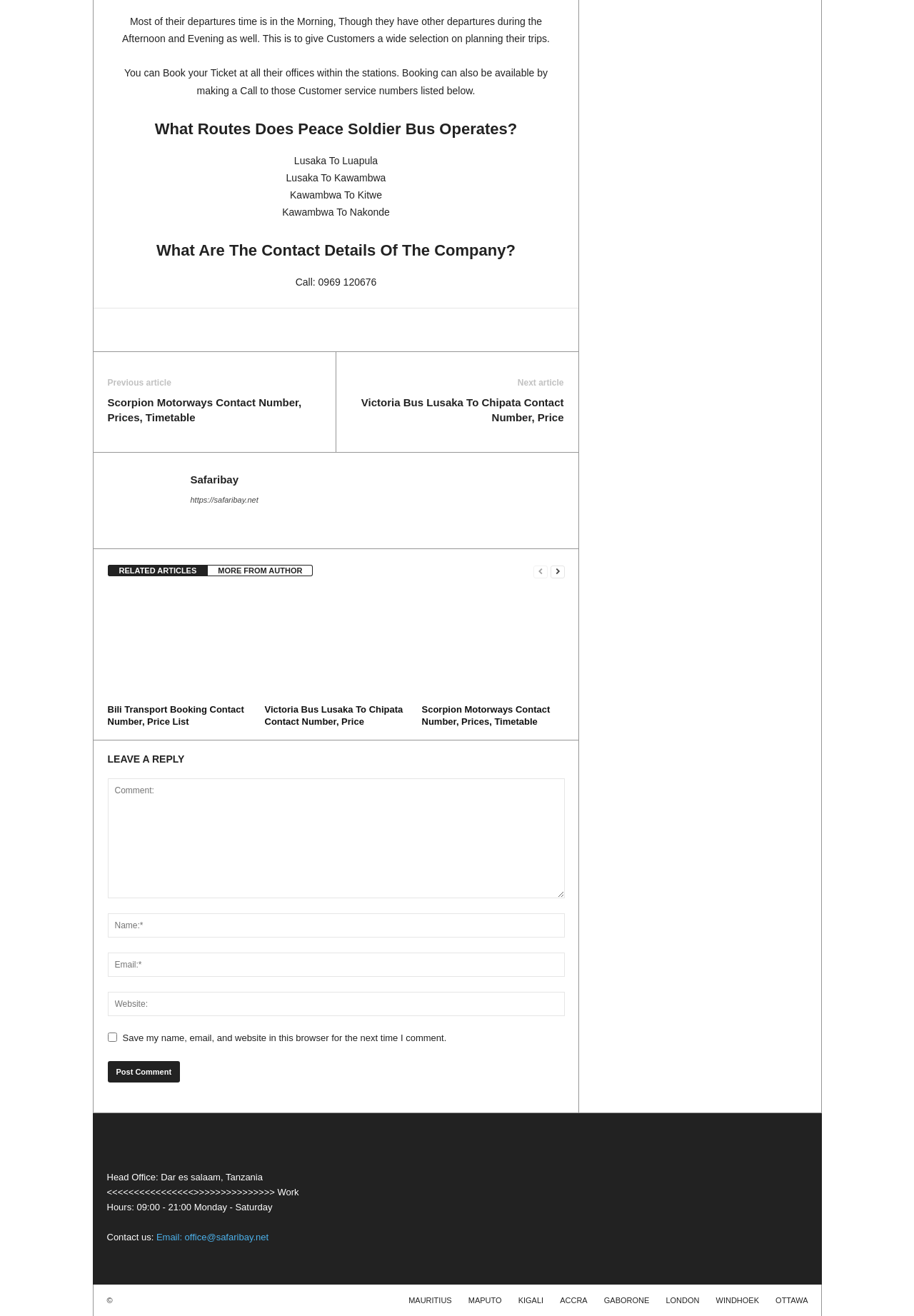Indicate the bounding box coordinates of the clickable region to achieve the following instruction: "Click on the 'Email: office@safaribay.net' link."

[0.171, 0.936, 0.294, 0.944]